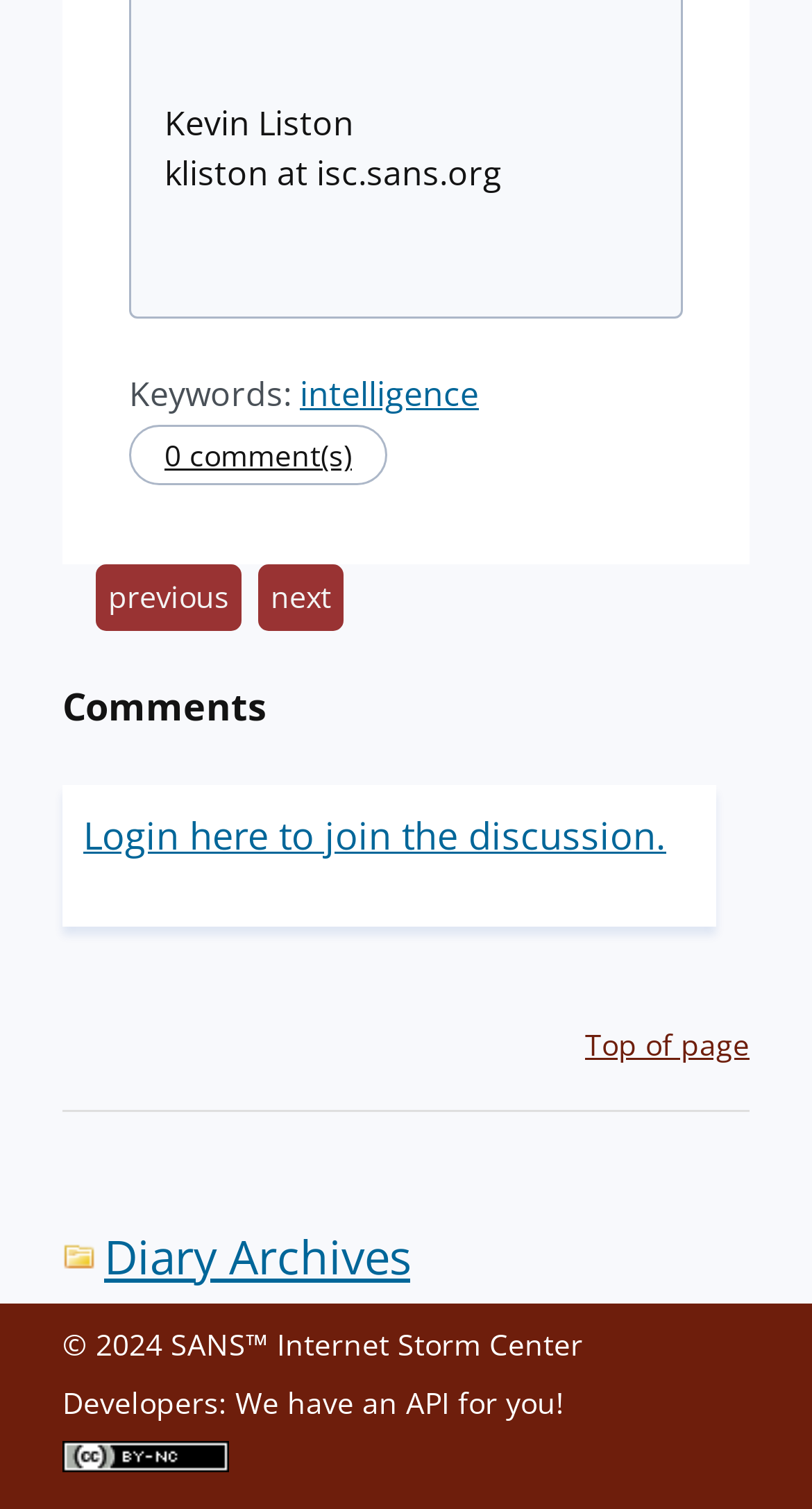Provide a short answer to the following question with just one word or phrase: How many links are there in the comments section?

3